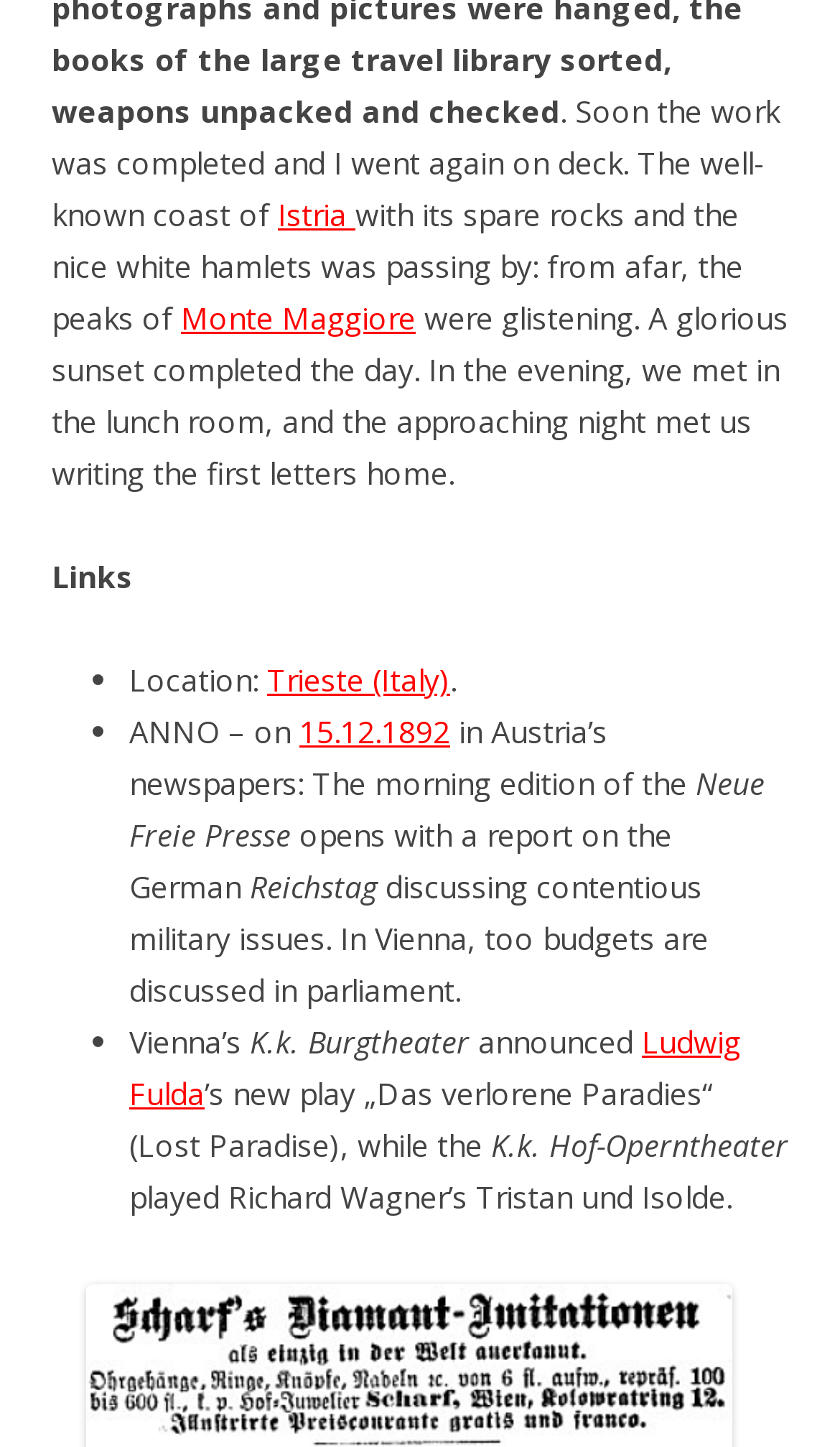Provide the bounding box coordinates of the HTML element described by the text: "Istria".

[0.331, 0.135, 0.423, 0.163]